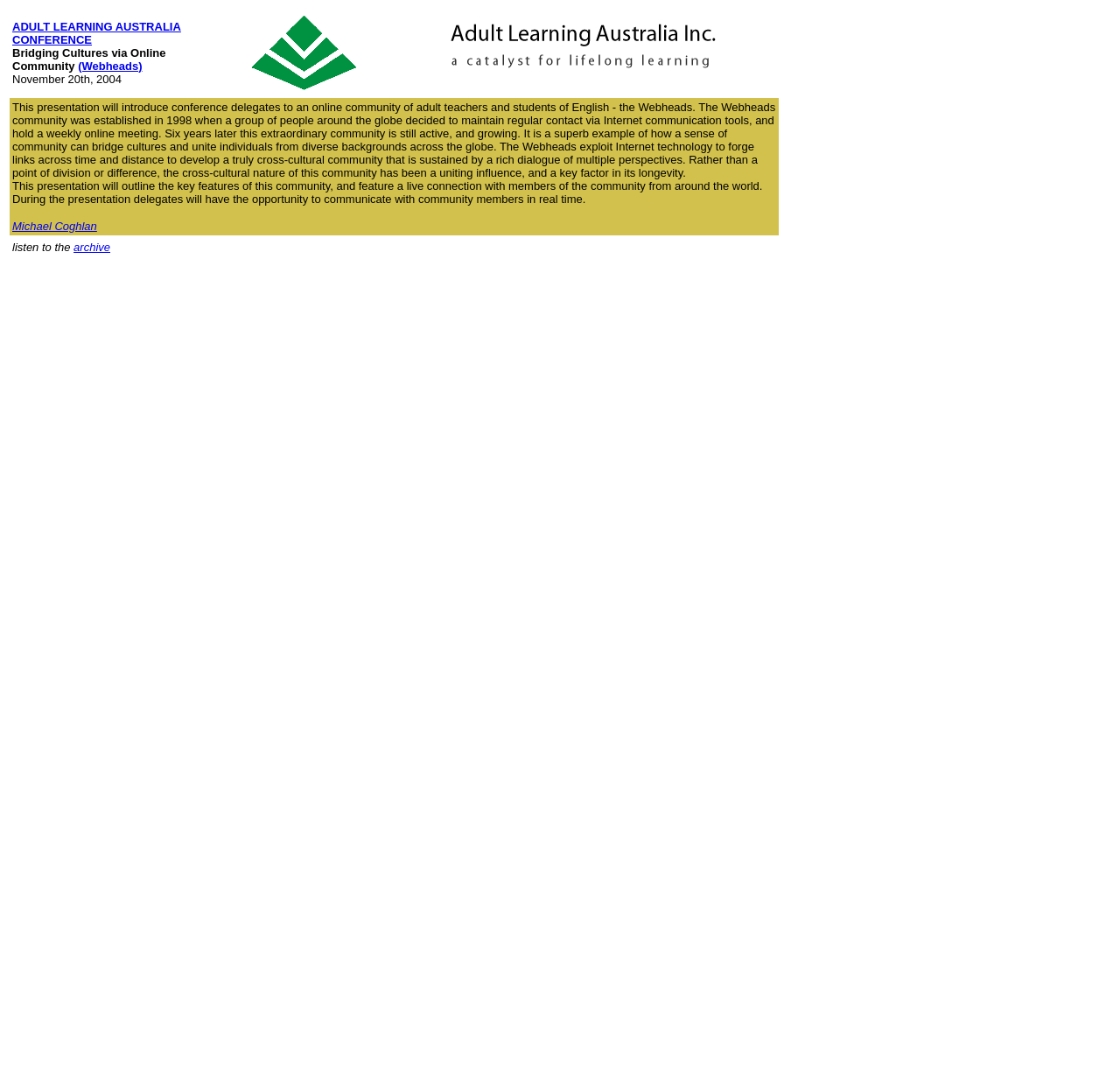Give an in-depth explanation of the webpage layout and content.

The webpage is about an ALA Conference Presentation, specifically a presentation titled "Bridging Cultures via Online Community (Webheads)" that took place on November 20th, 2004. 

At the top of the page, there is a table with three grid cells in the first row. The first grid cell contains a title with links to "ADULT LEARNING AUSTRALIA CONFERENCE" and "(Webheads)" and a static text "November 20th, 2004". The second grid cell has an image, and the third grid cell has another image.

Below the first row, there is a second row with one grid cell that spans the entire width of the table. This grid cell contains a lengthy text that describes the presentation, which is about introducing conference delegates to an online community of adult teachers and students of English called the Webheads. The text explains how the community was established, its features, and its cross-cultural nature. The text also mentions that the presentation will outline the key features of the community and feature a live connection with members of the community from around the world.

At the bottom of the page, there is a third row with one grid cell that spans the entire width of the table. This grid cell contains a link to "listen to the archive".